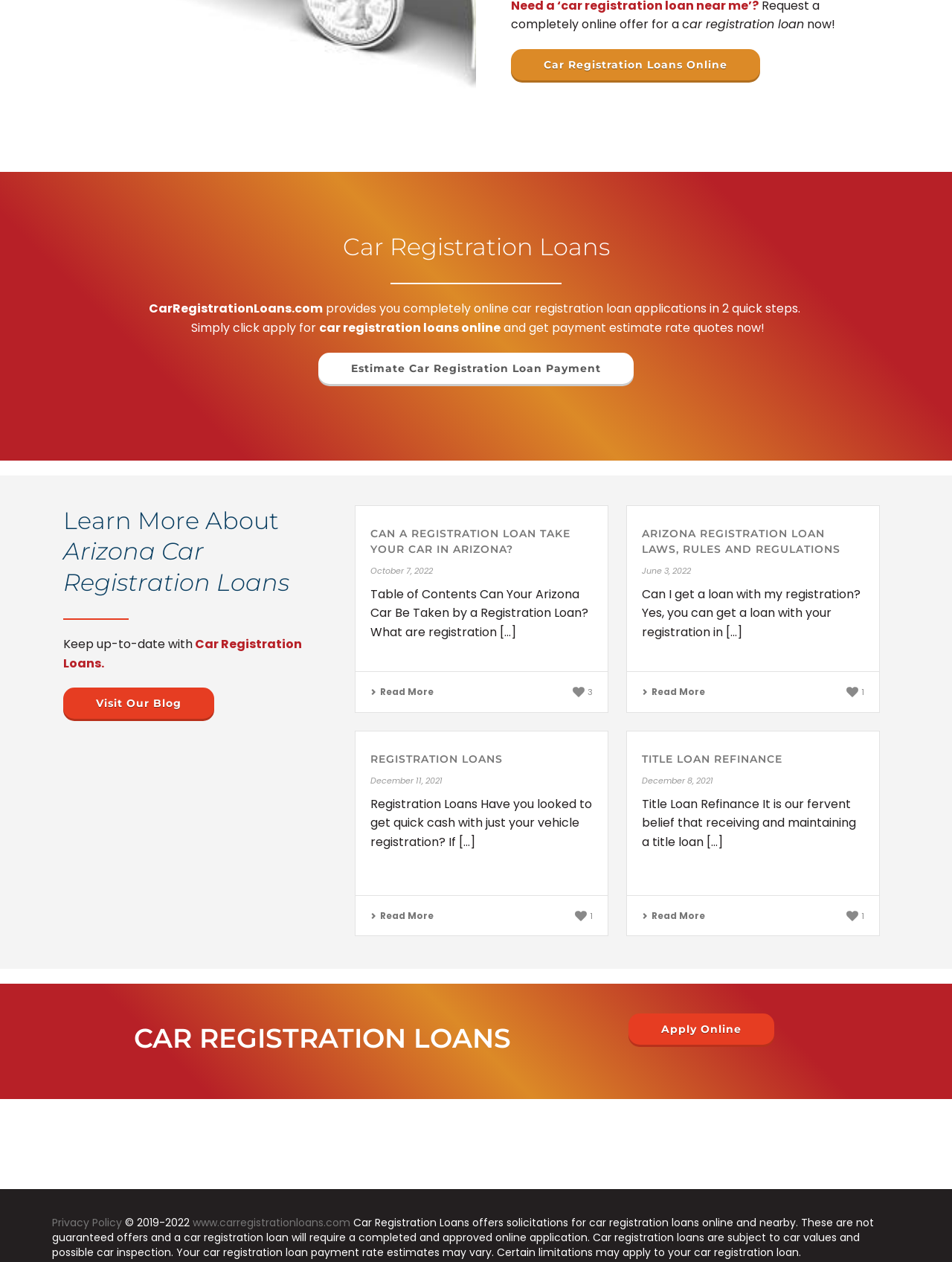Use a single word or phrase to answer the question:
How many articles are on this webpage?

4